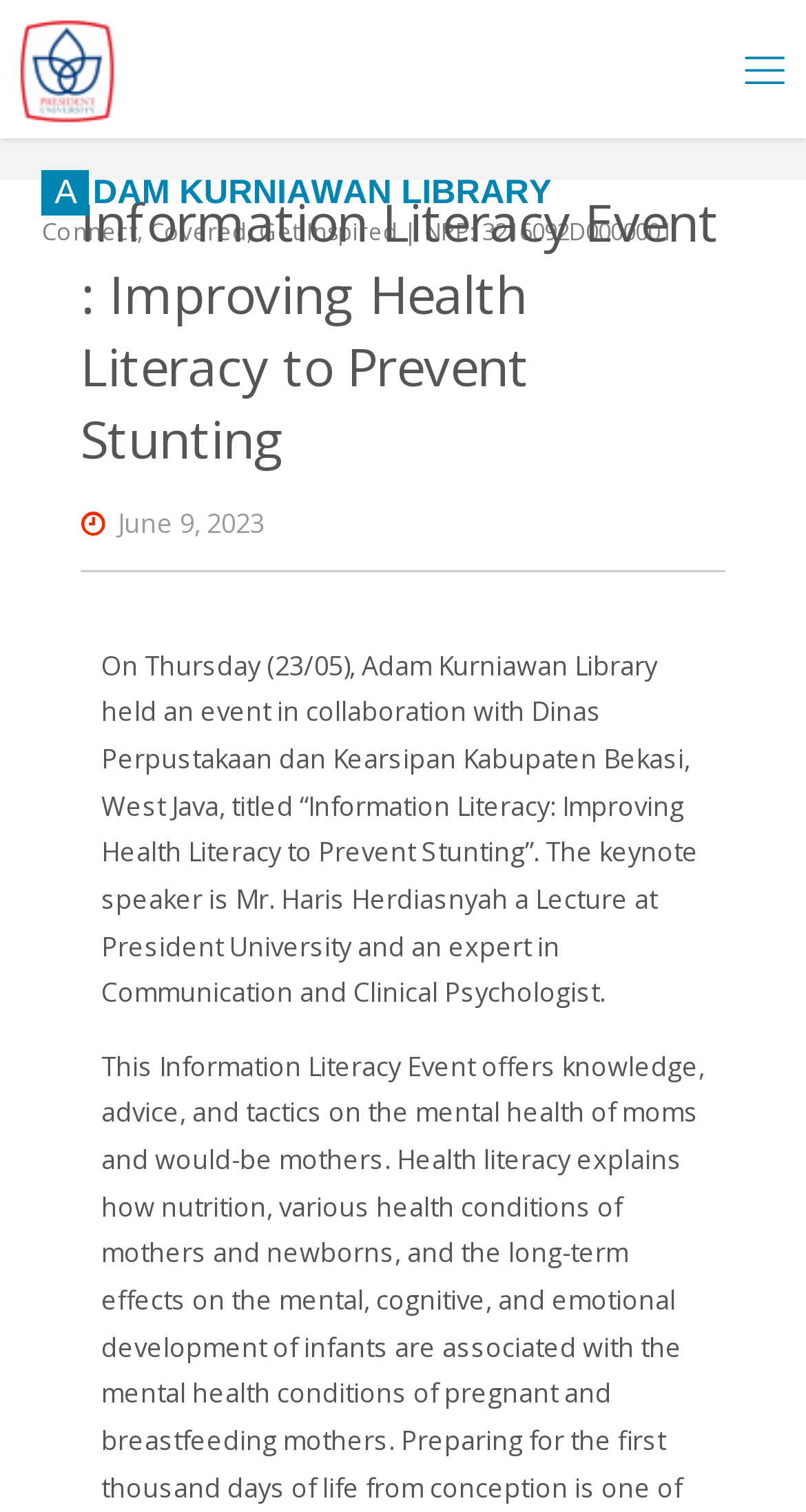What is the topic of the event?
Kindly answer the question with as much detail as you can.

The topic of the event can be found in the main heading of the webpage, which is 'Information Literacy Event : Improving Health Literacy to Prevent Stunting'. This heading is also accompanied by an image with the same title.